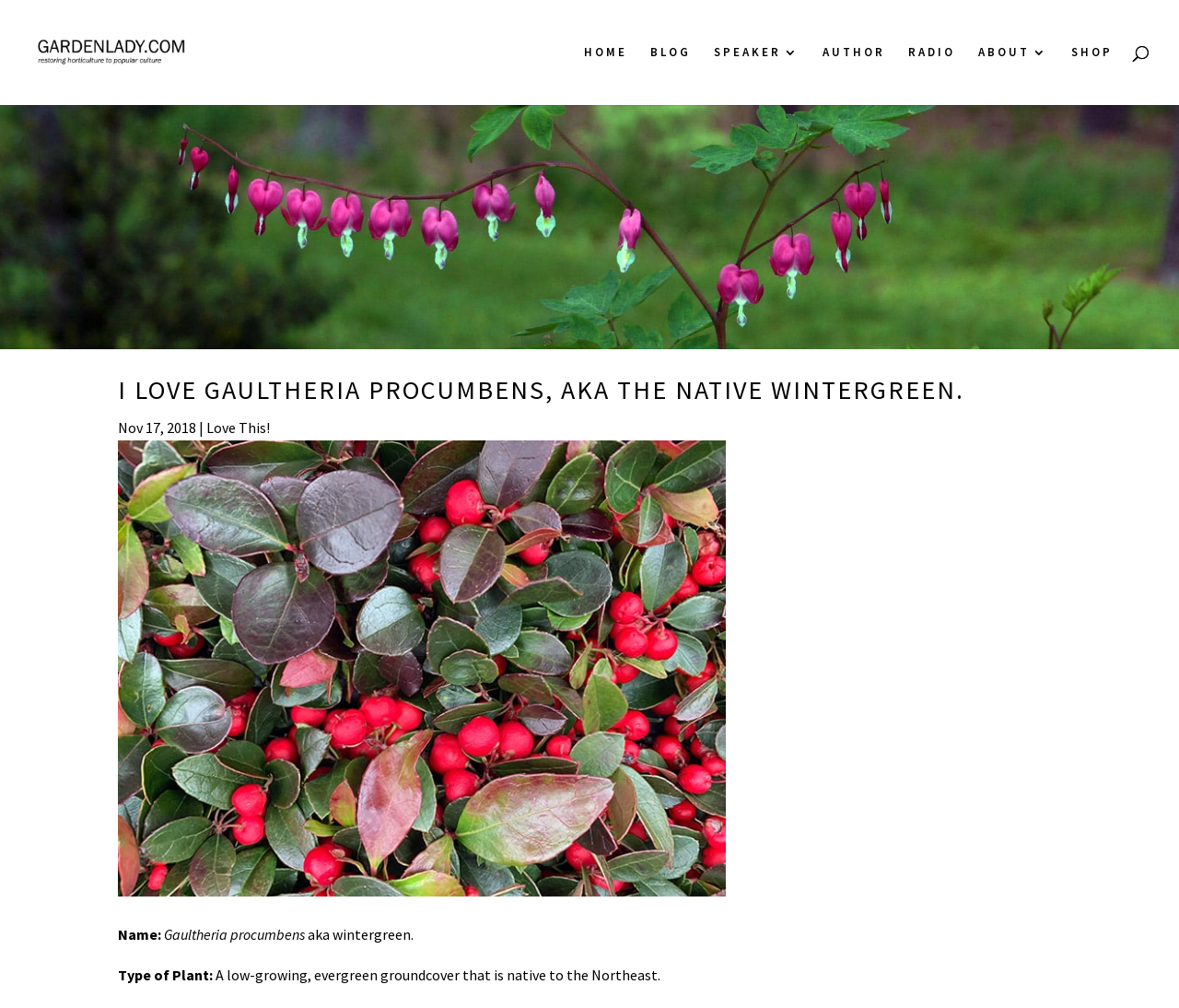Determine the bounding box coordinates of the UI element described below. Use the format (top-left x, top-left y, bottom-right x, bottom-right y) with floating point numbers between 0 and 1: Love This!

[0.175, 0.415, 0.229, 0.433]